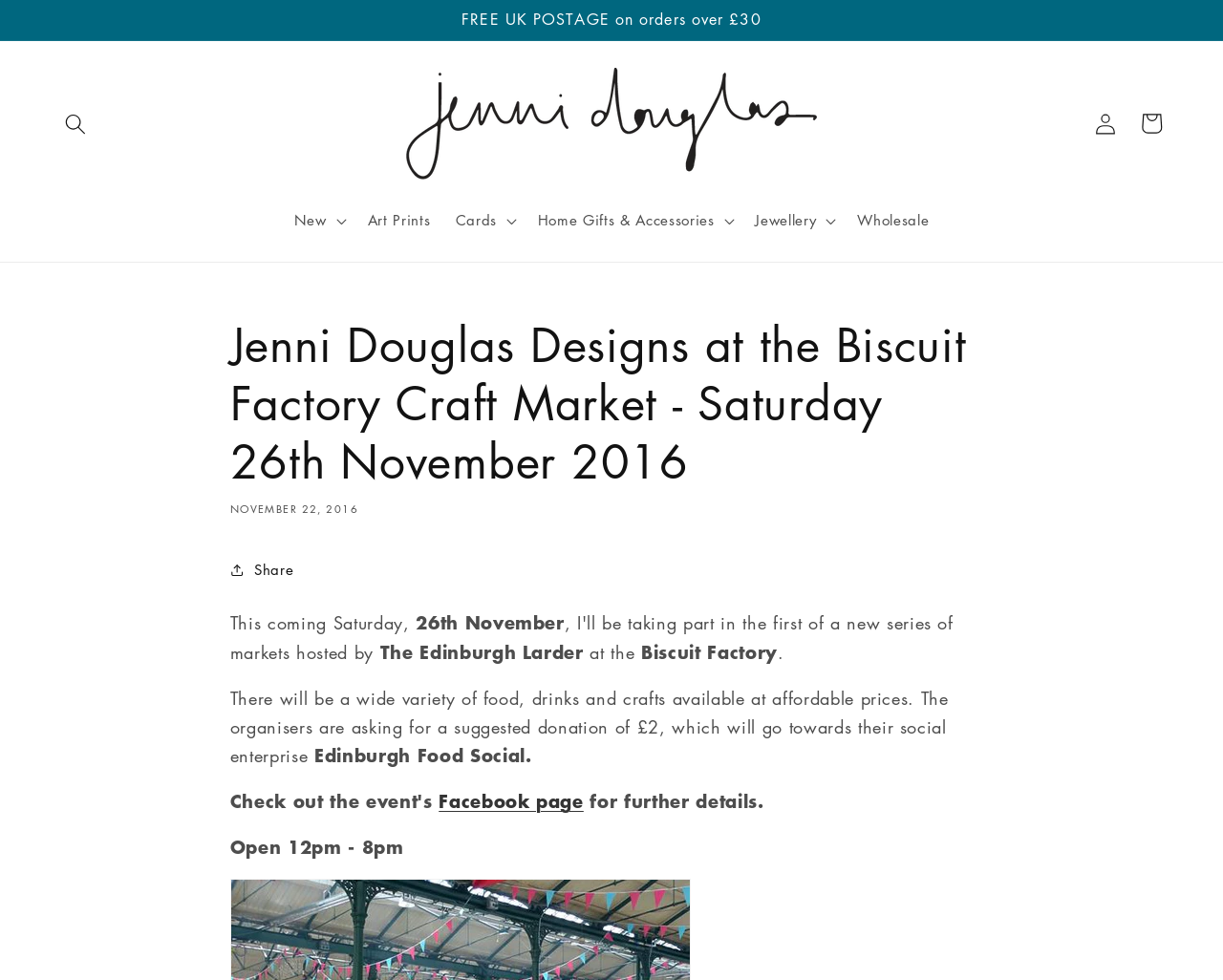Locate the bounding box coordinates of the clickable region to complete the following instruction: "Visit Jenni Douglas Designs."

[0.326, 0.061, 0.674, 0.191]